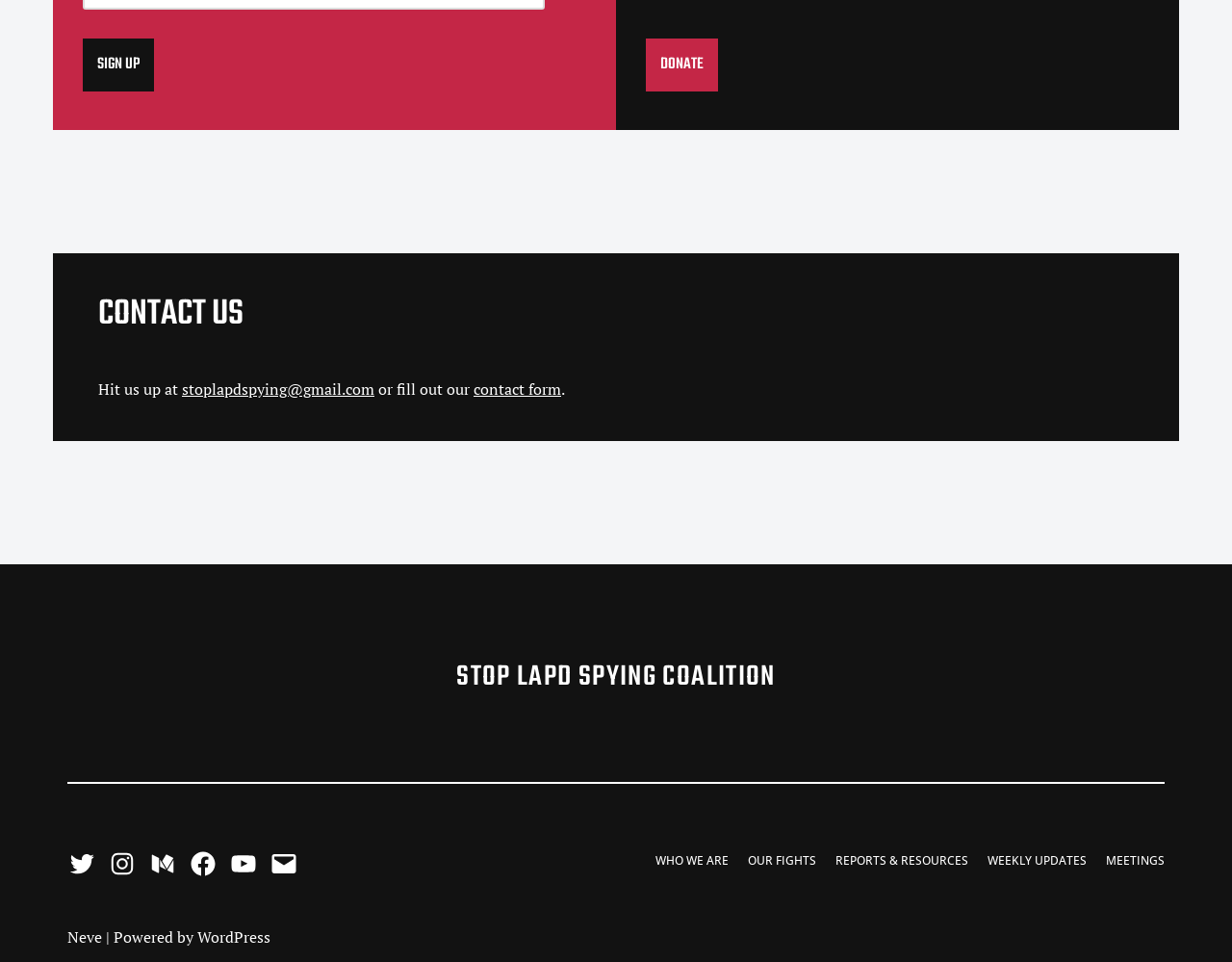Identify the bounding box coordinates for the region to click in order to carry out this instruction: "Learn about who we are". Provide the coordinates using four float numbers between 0 and 1, formatted as [left, top, right, bottom].

[0.532, 0.883, 0.591, 0.908]